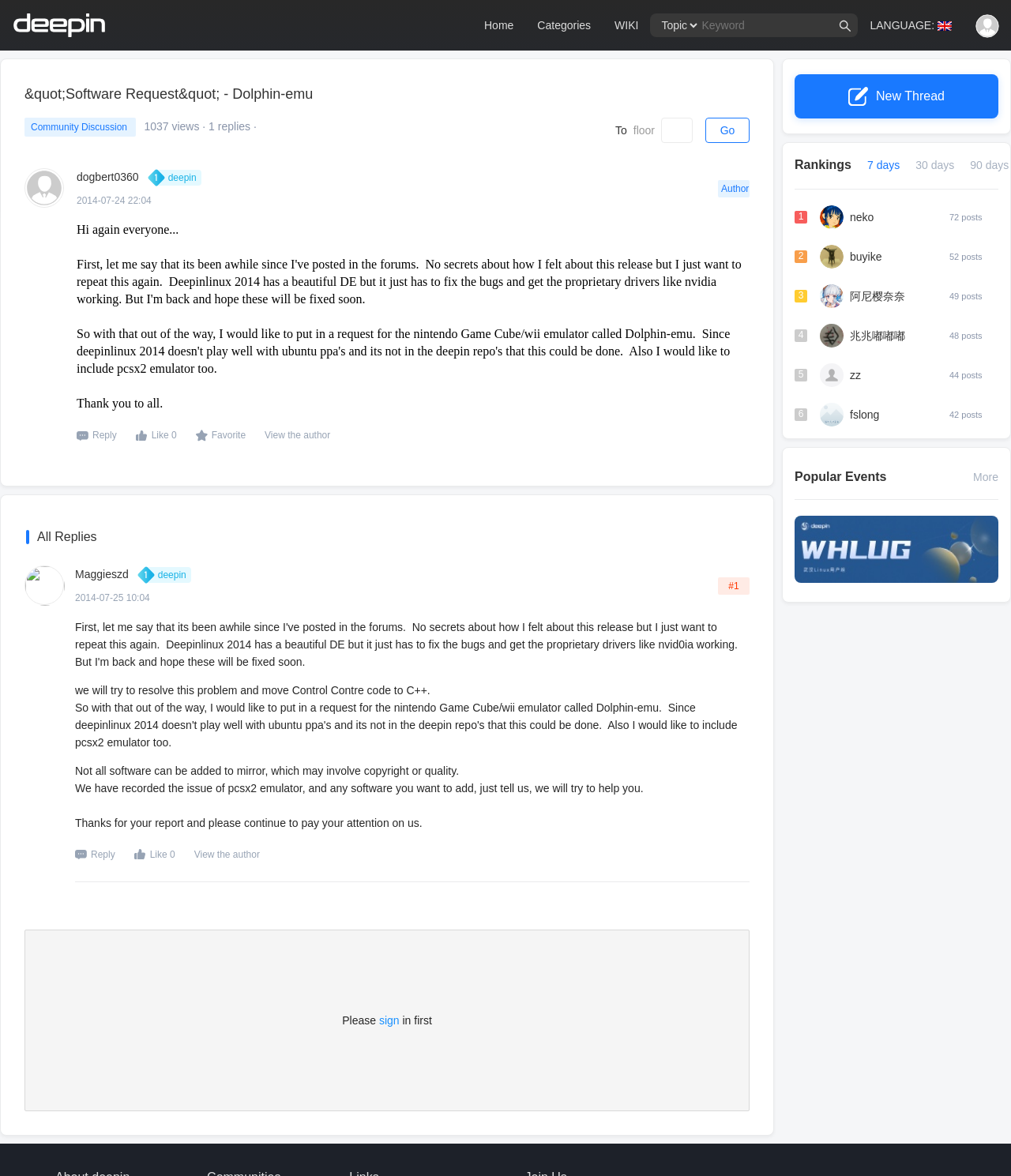Could you find the bounding box coordinates of the clickable area to complete this instruction: "Read the post 'Oscar Watch: Captain Phillips'"?

None